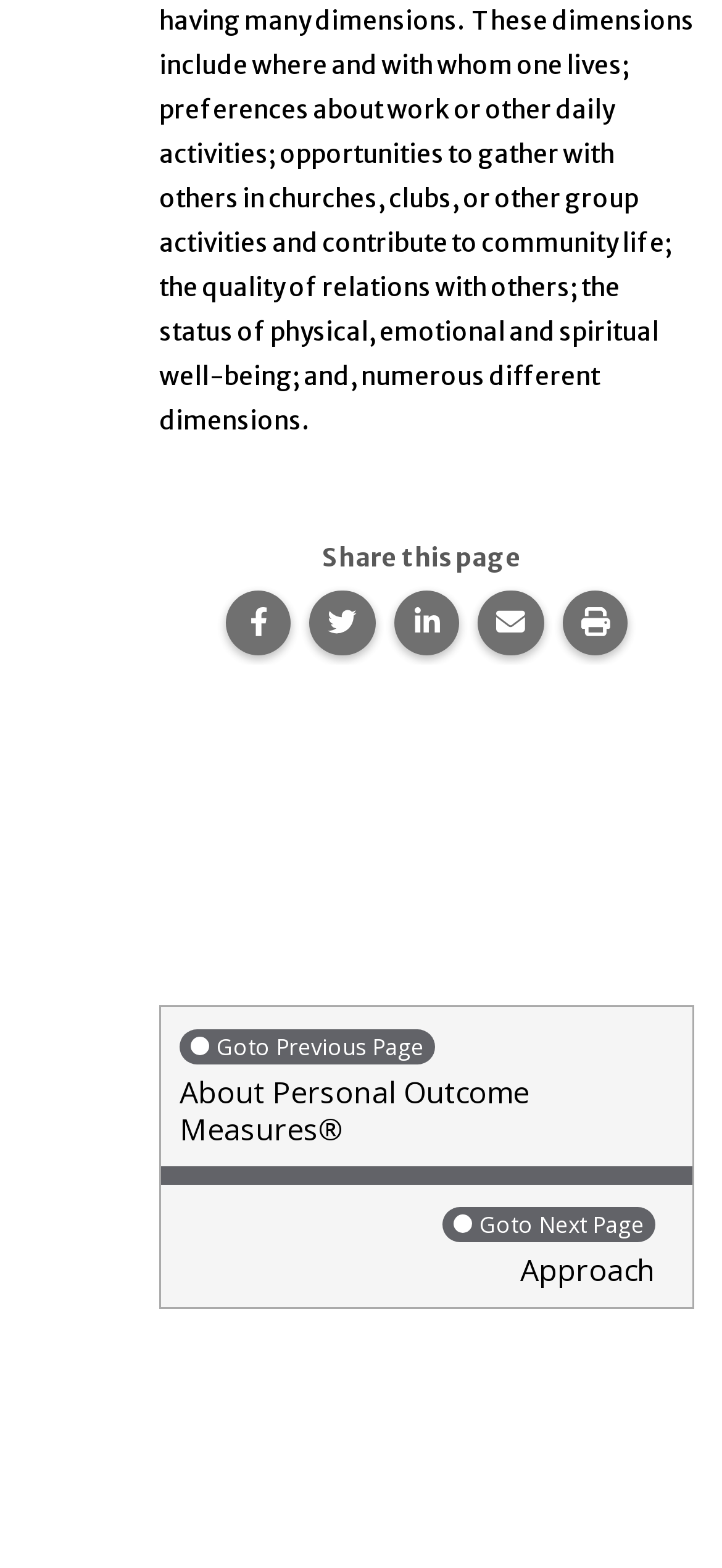Could you please study the image and provide a detailed answer to the question:
What is the purpose of the buttons on the top right?

The buttons on the top right corner of the webpage are for sharing the page on various social media platforms such as Facebook, Twitter, and LinkedIn, as well as for printing the page.